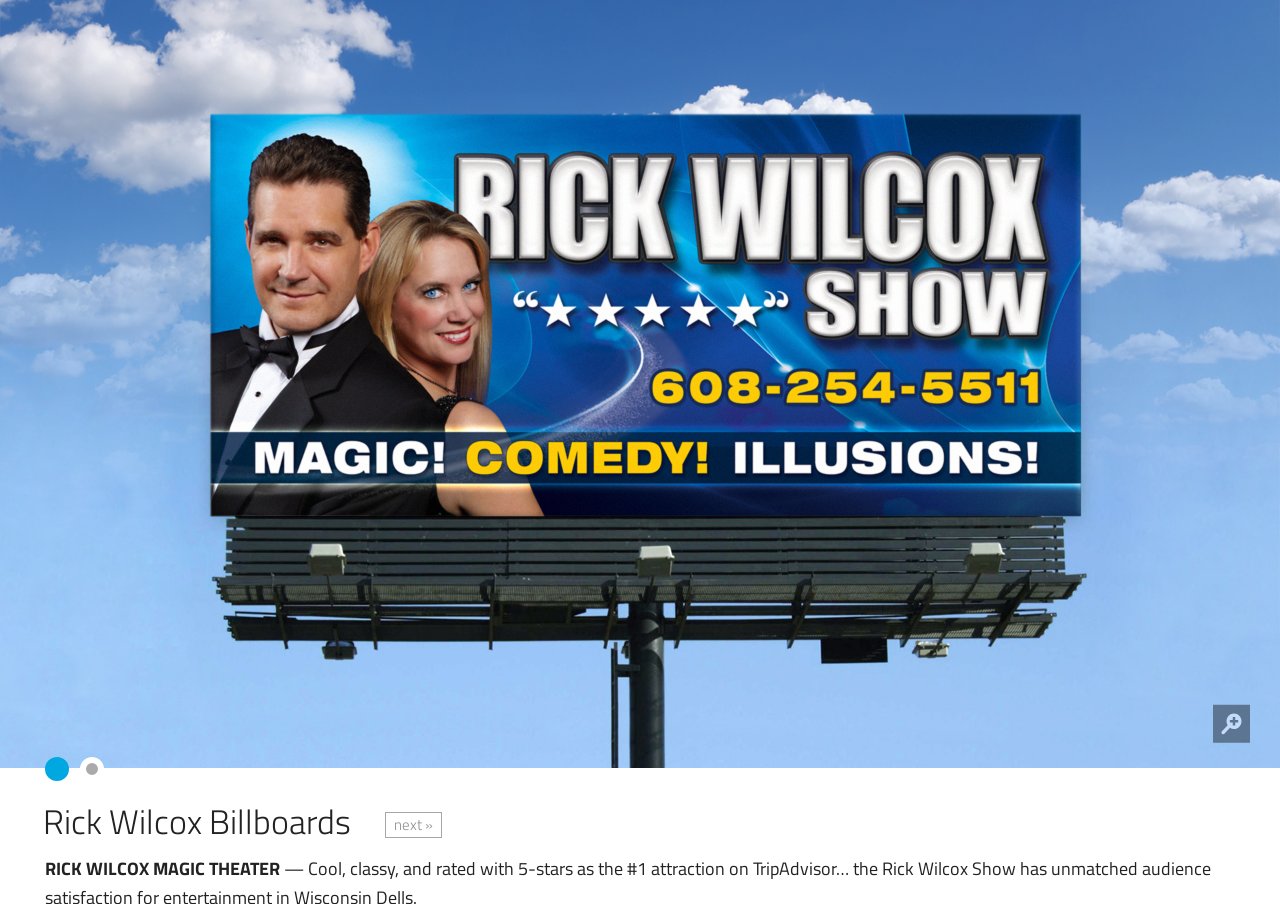Please answer the following query using a single word or phrase: 
Is the first tab selected?

True